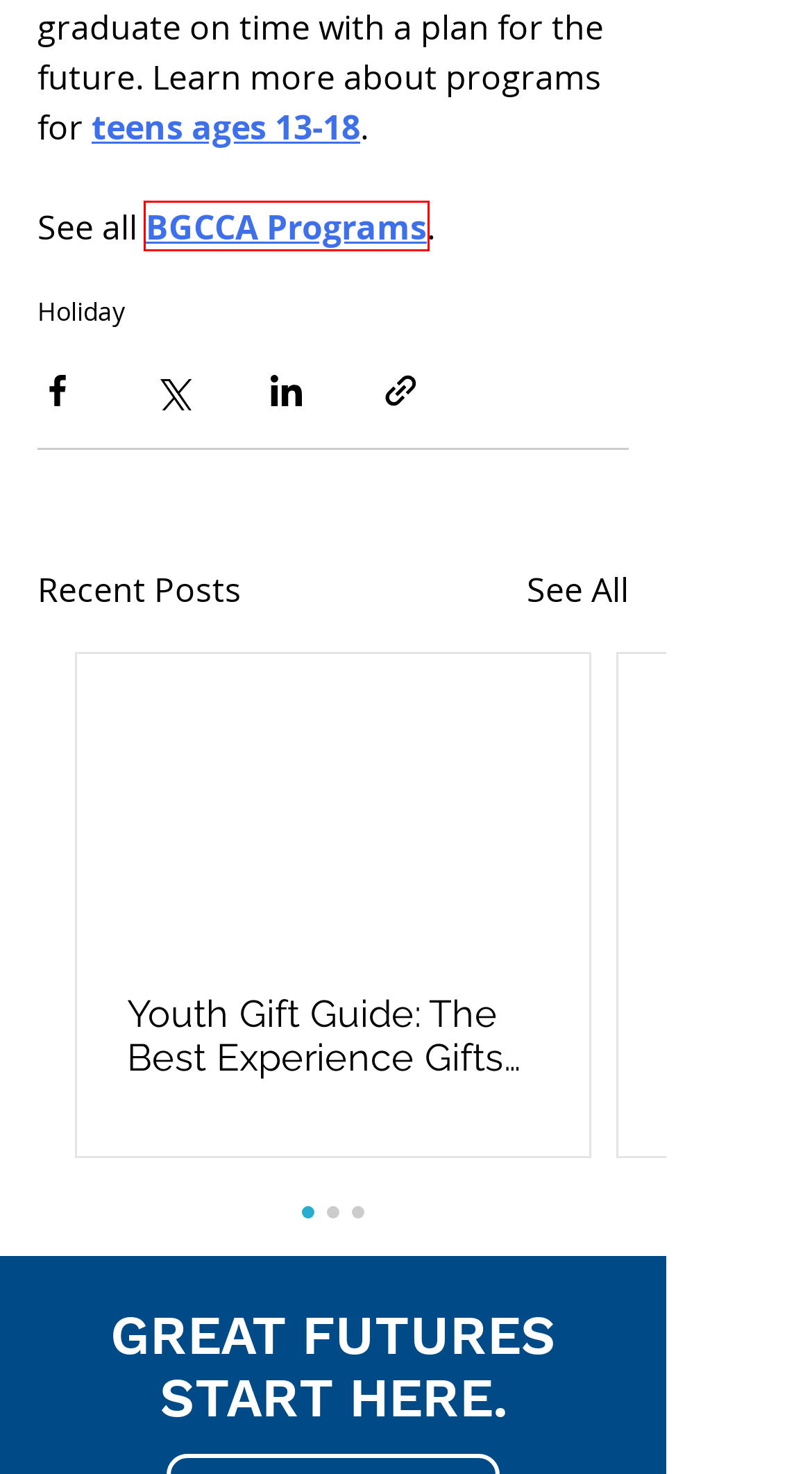You are given a screenshot depicting a webpage with a red bounding box around a UI element. Select the description that best corresponds to the new webpage after clicking the selected element. Here are the choices:
A. Black History Month Activities for Kids
B. Programs  | BGCCA - UPK, After School, Summer Camp & Teens
C. Holiday
D. Teens | BGCCA - Basketball, Career Help, Game Room, Music Production, and more!
E. Black Lives Matter | BGCCA
F. Donate Now | BGCCA
G. Youth Gift Guide: The Best Experience Gifts for Kids
H. BGCCA Blog | BGCCA - Latest stories from The Club

B